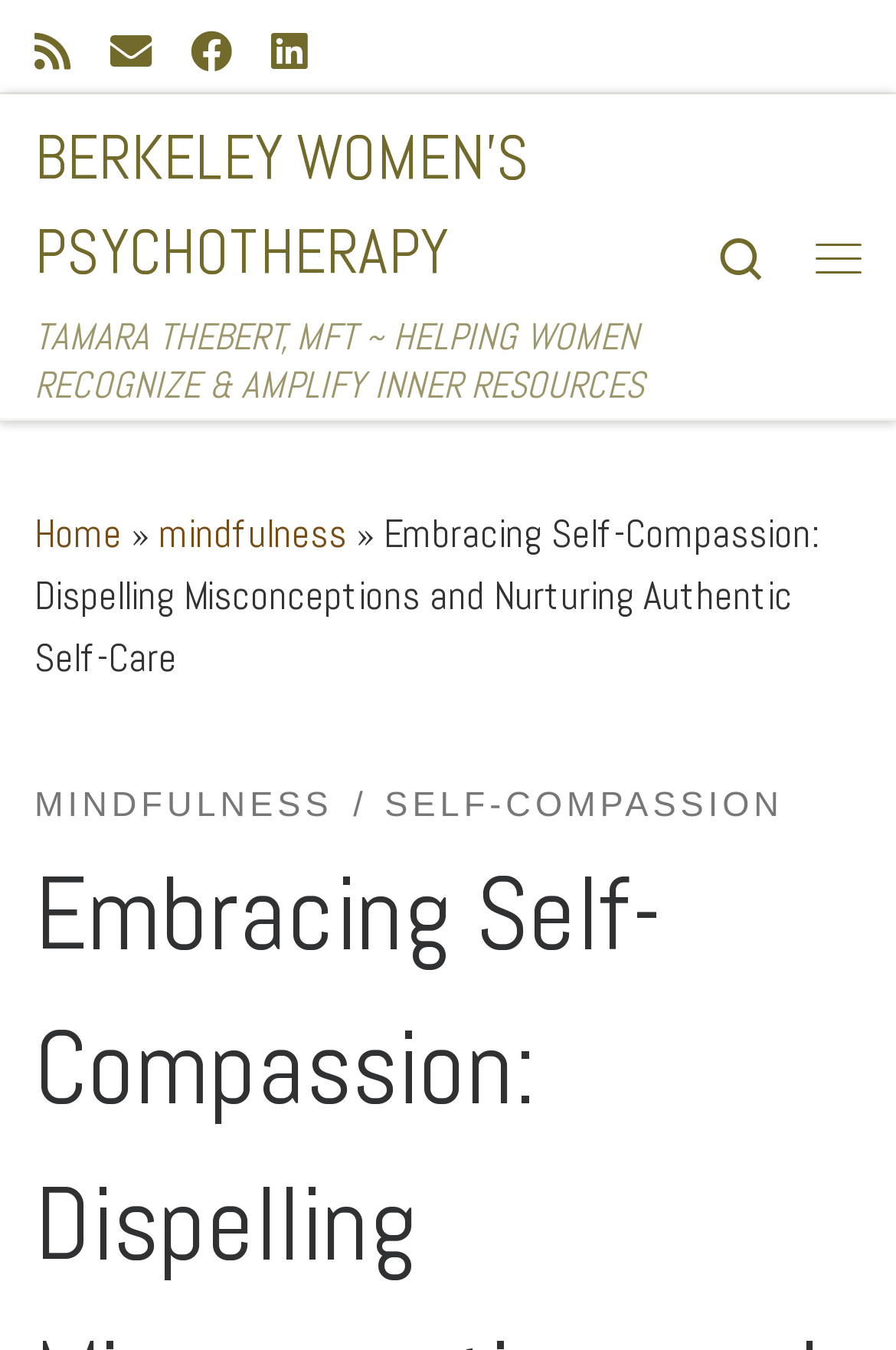Answer the question in a single word or phrase:
How many social media platforms can you follow Tamara Thebert on?

2